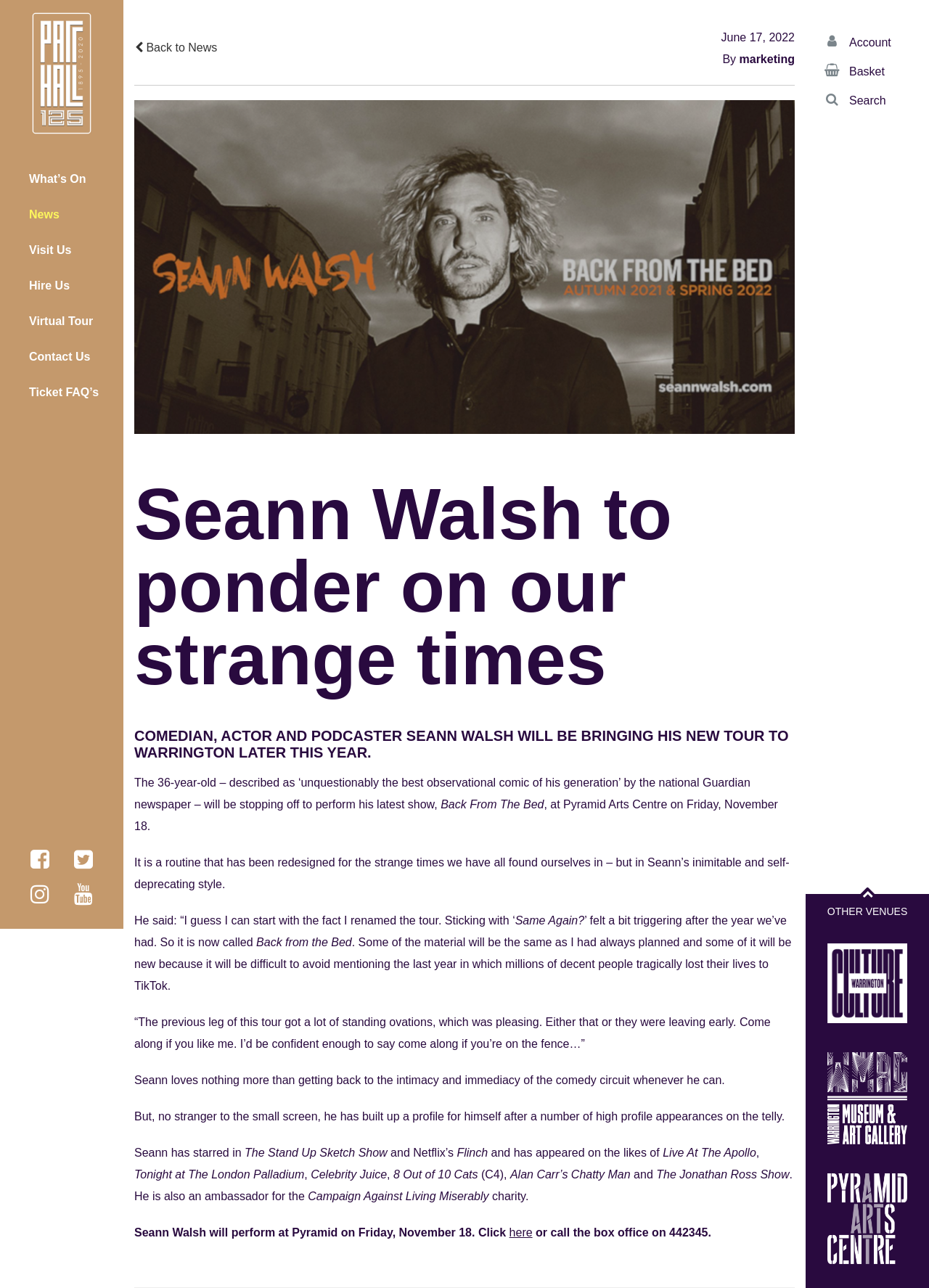What is the name of the charity Seann Walsh is an ambassador for?
Look at the image and respond with a one-word or short-phrase answer.

Campaign Against Living Miserably